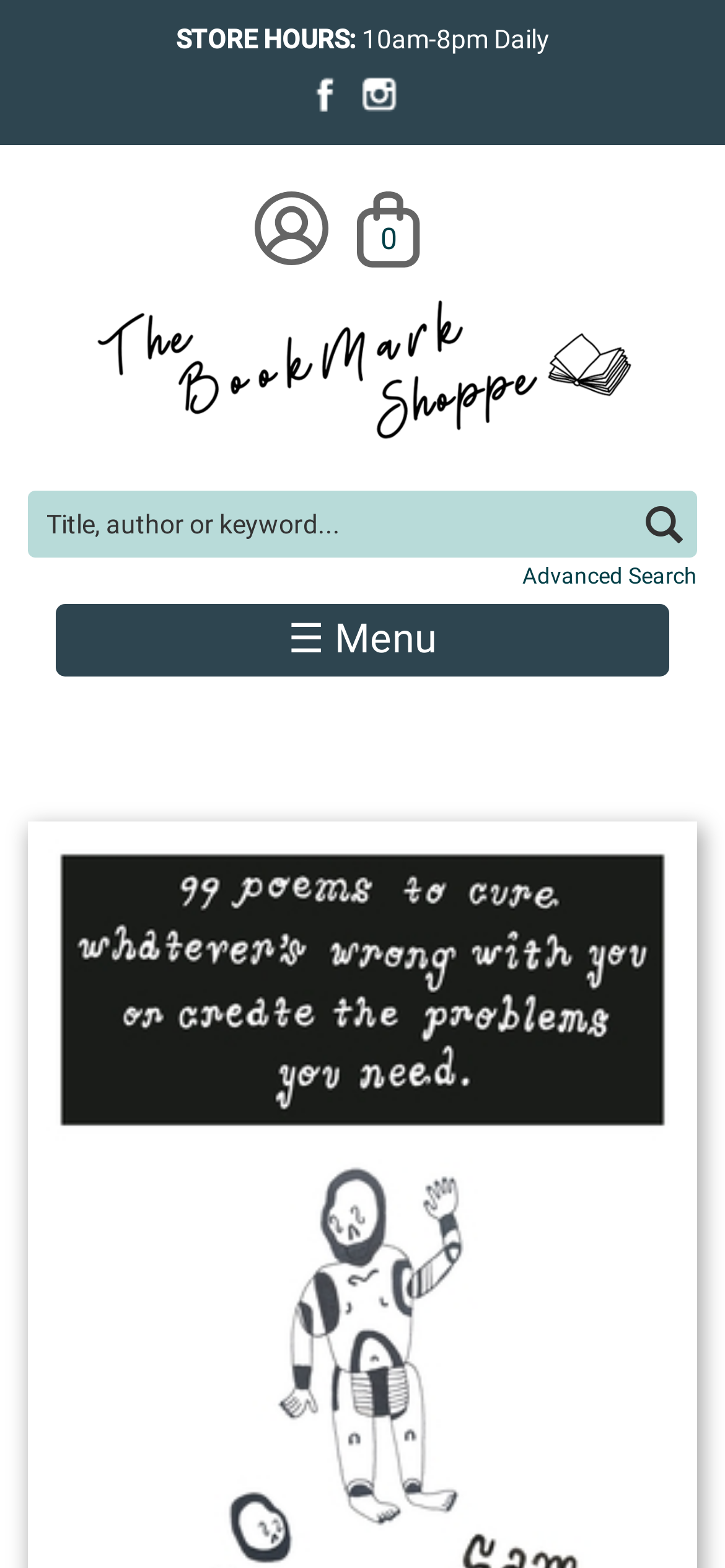How many items are in the cart?
Please look at the screenshot and answer in one word or a short phrase.

0